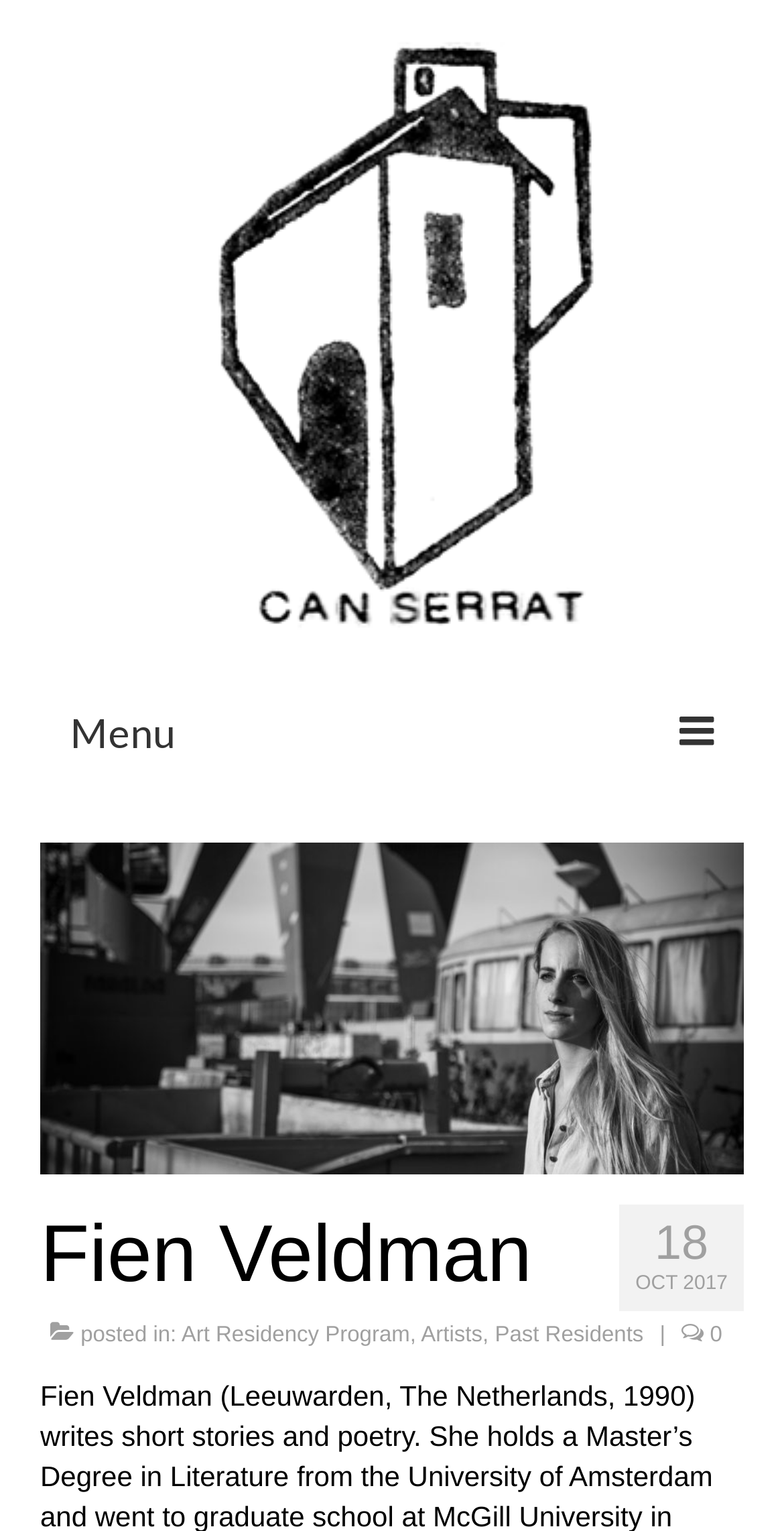Given the element description Art Residency Program, identify the bounding box coordinates for the UI element on the webpage screenshot. The format should be (top-left x, top-left y, bottom-right x, bottom-right y), with values between 0 and 1.

[0.231, 0.864, 0.523, 0.88]